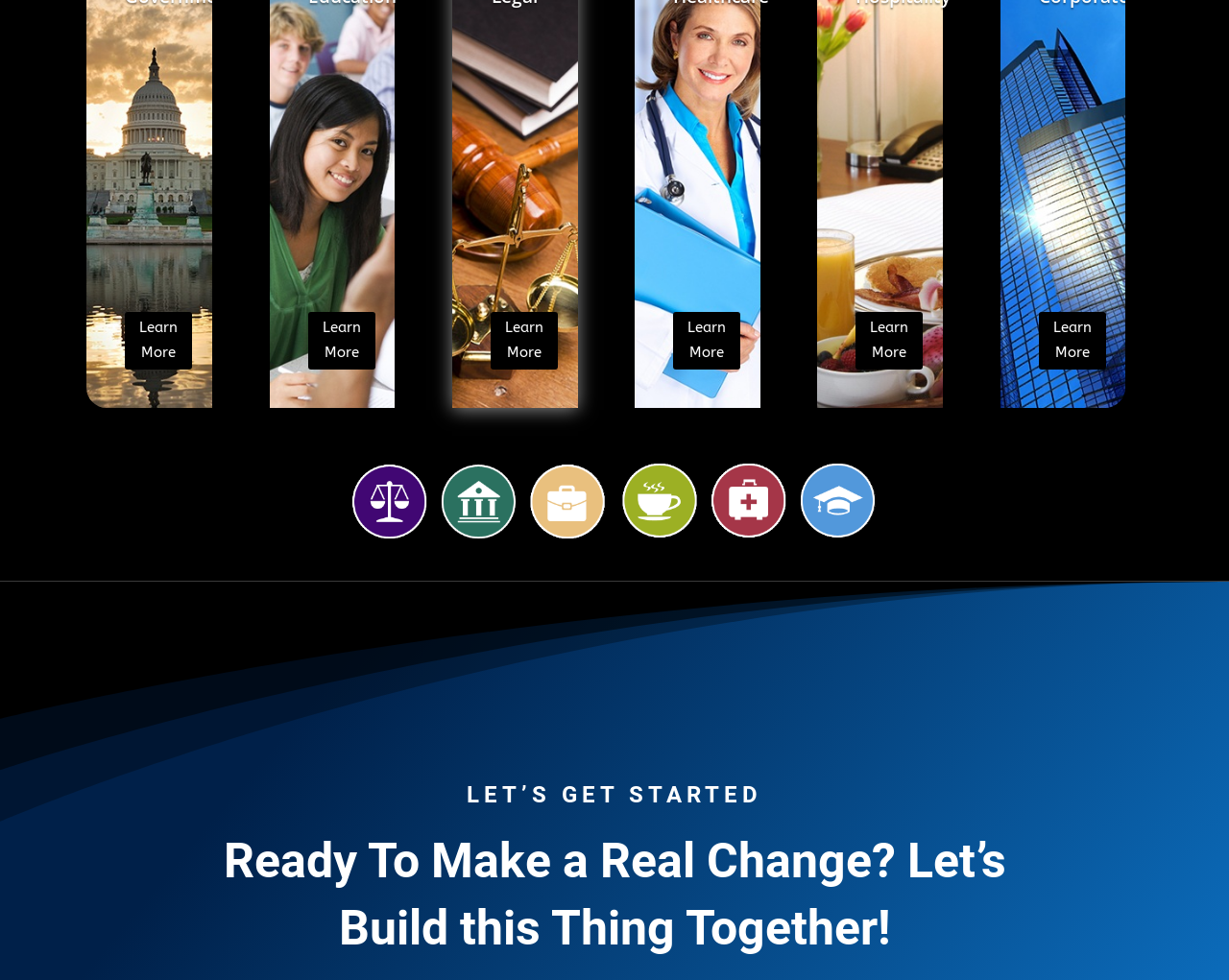What is the main theme of the webpage?
Refer to the screenshot and respond with a concise word or phrase.

Getting started